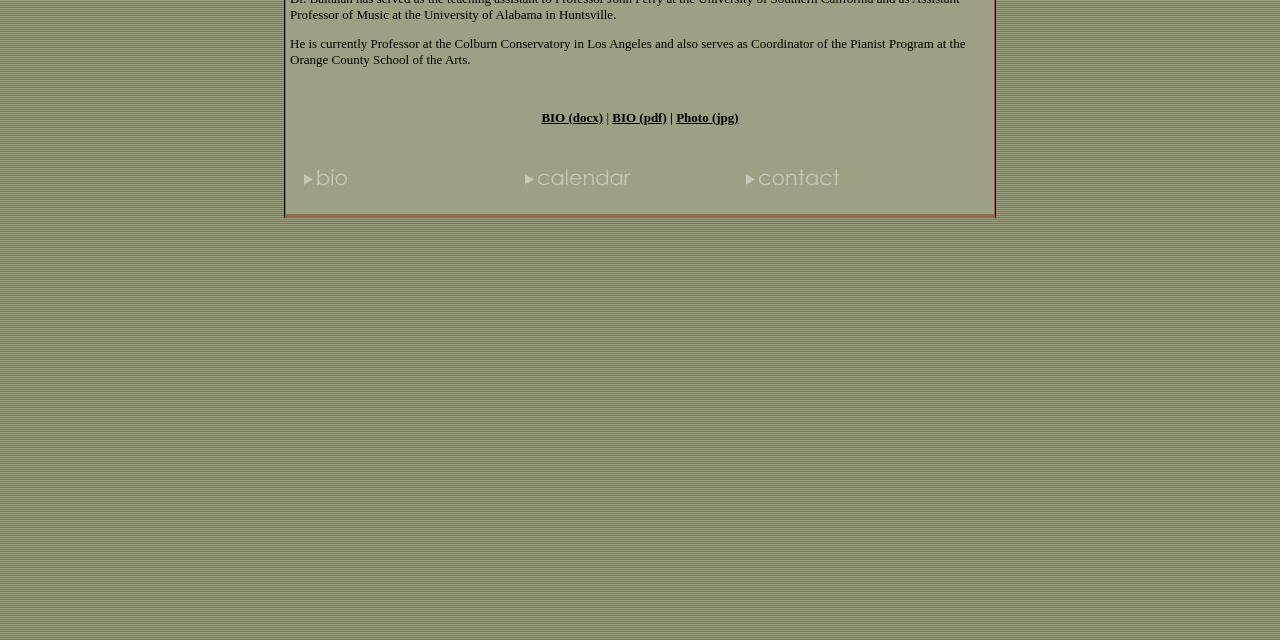Identify the bounding box coordinates for the UI element described as follows: "BIO (docx)". Ensure the coordinates are four float numbers between 0 and 1, formatted as [left, top, right, bottom].

[0.423, 0.172, 0.471, 0.195]